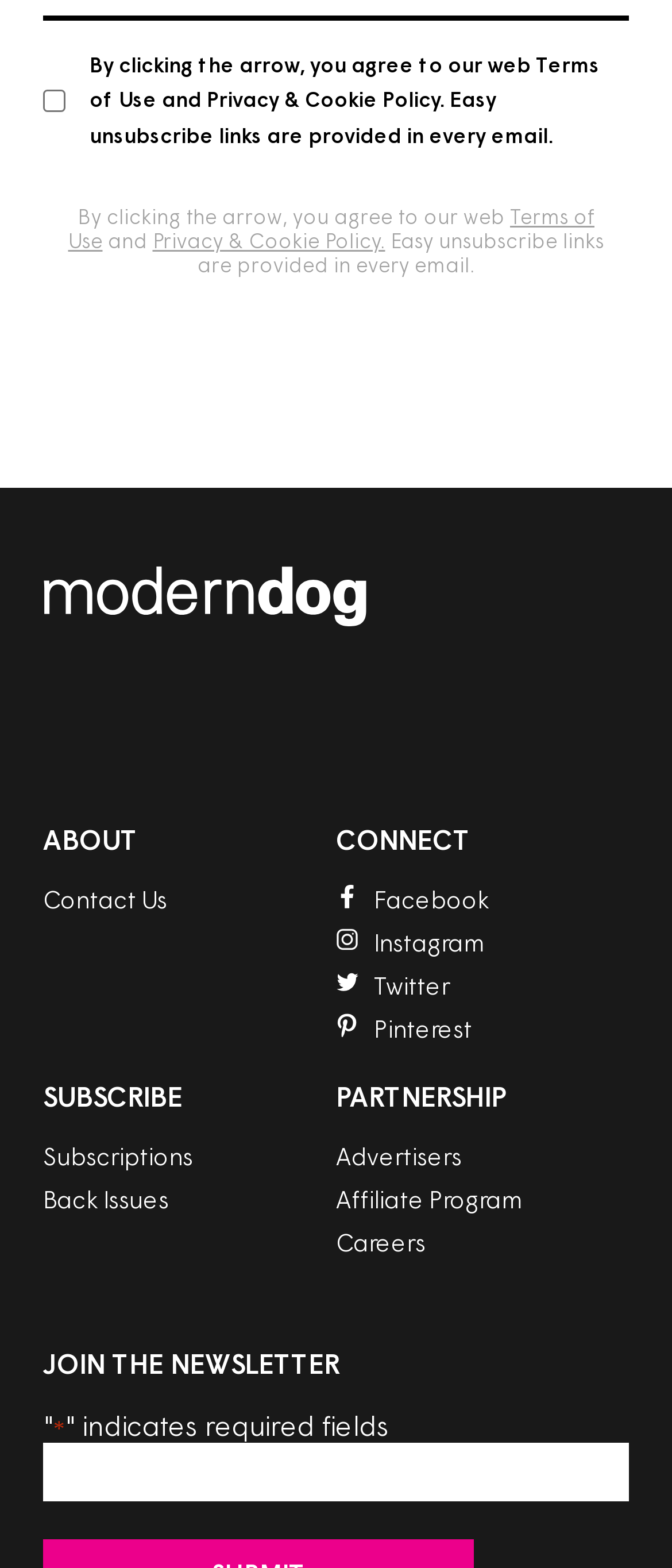Determine the bounding box coordinates of the target area to click to execute the following instruction: "Contact Us."

[0.064, 0.564, 0.249, 0.583]